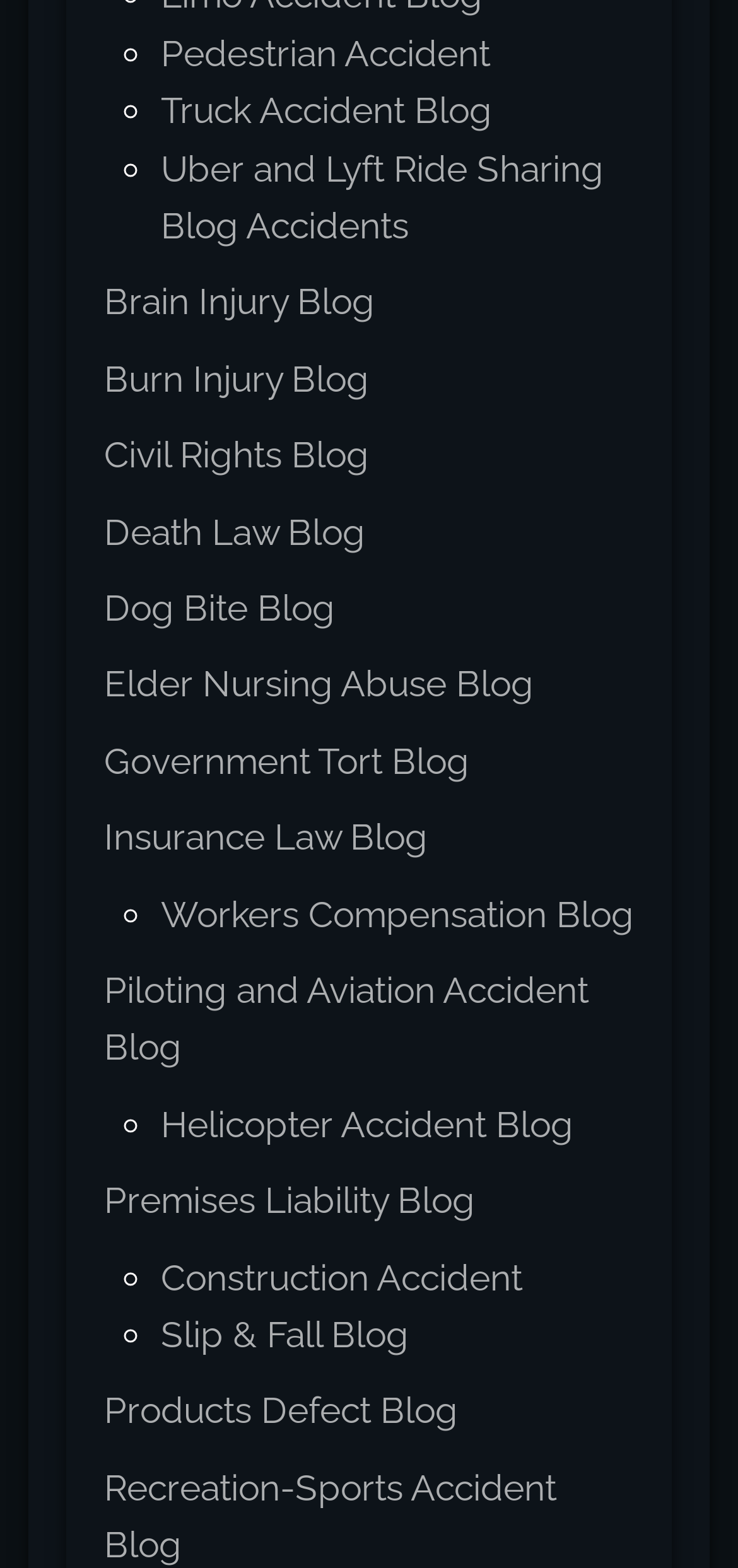Is there a blog category for 'Insurance Law'?
Examine the image closely and answer the question with as much detail as possible.

I searched through the list of links on the webpage and found a blog category specifically for 'Insurance Law'.